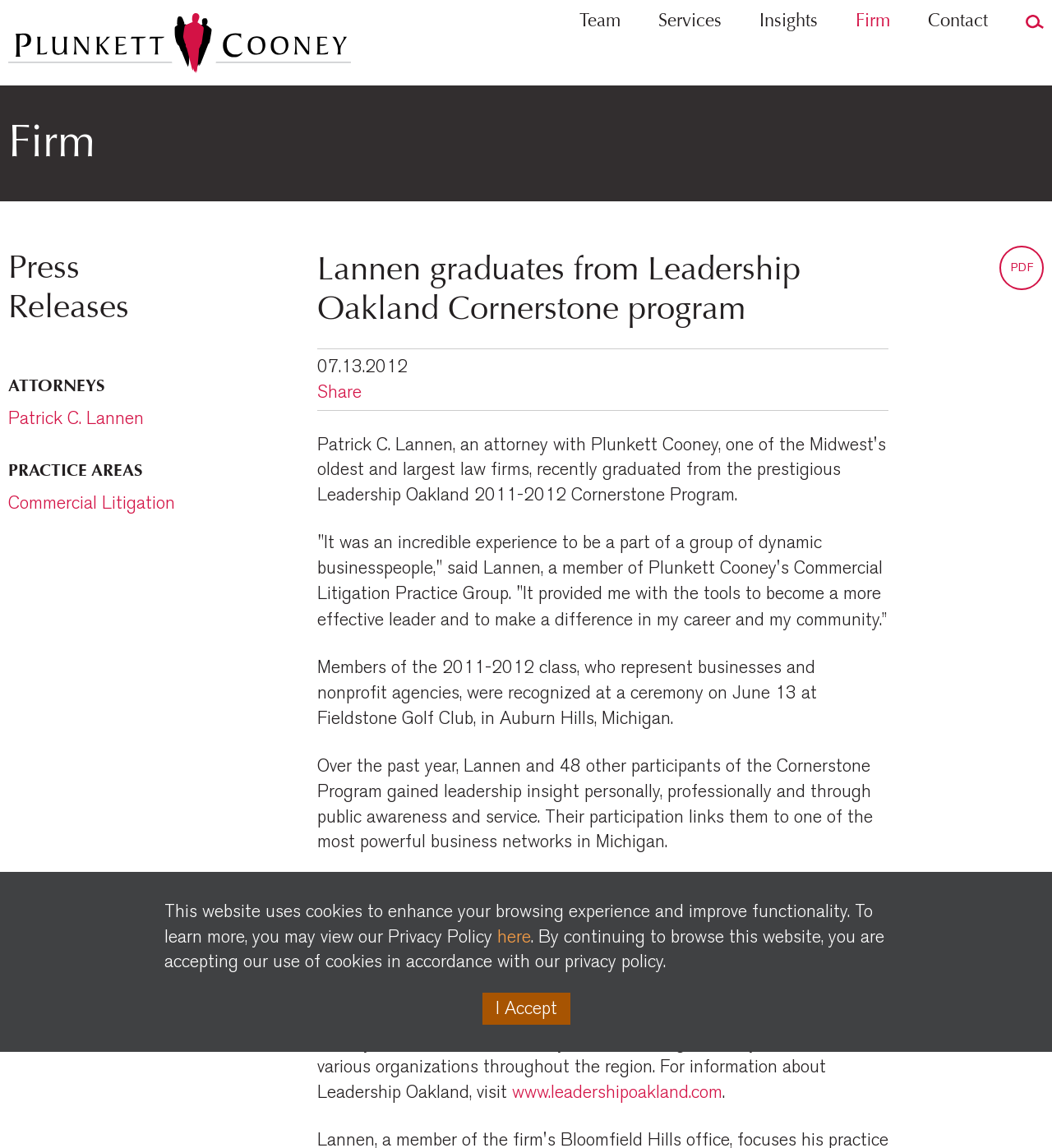What is the name of the organization that Lannen graduated from?
Using the image, provide a detailed and thorough answer to the question.

I found the answer by reading the text under the heading 'Press Releases', which mentions that Lannen graduated from the Leadership Oakland Cornerstone program.